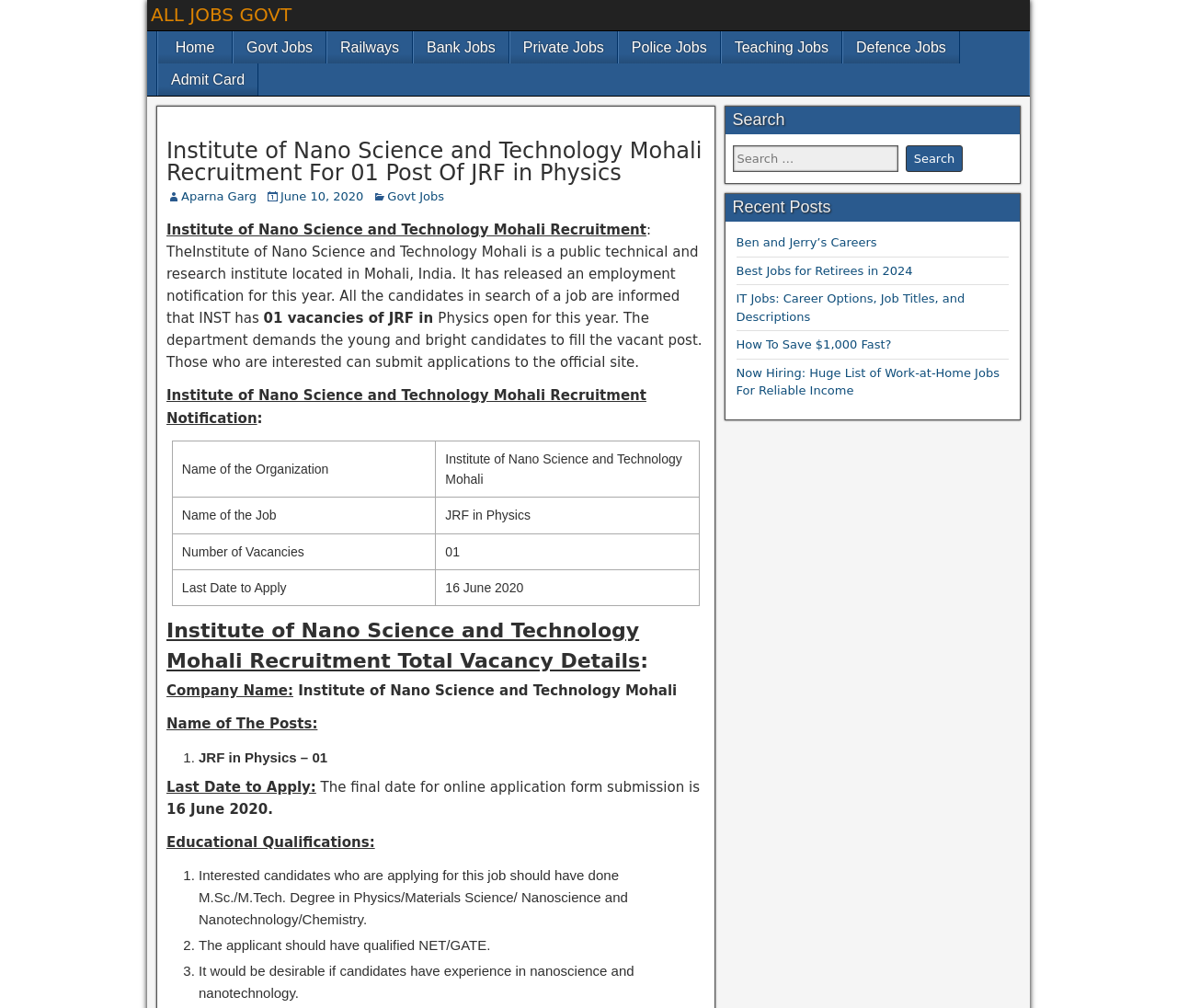Give a full account of the webpage's elements and their arrangement.

The webpage is about the Institute of Nano Science and Technology Mohali Recruitment for a Junior Research Fellow (JRF) in Physics. At the top, there is a heading "ALL JOBS GOVT" with a link to the same text. Below it, there are several links to different job categories, such as "Home", "Govt Jobs", "Railways", "Bank Jobs", and more.

On the left side, there is a section with a heading "Institute of Nano Science and Technology Mohali Recruitment For 01 Post Of JRF in Physics". Below it, there is a link to the same text, followed by the author's name "Aparna Garg" and the date "June 10, 2020". Then, there is a brief description of the institute and the job vacancy.

The main content of the webpage is divided into several sections. The first section is a table with details about the job, including the name of the organization, the job title, the number of vacancies, and the last date to apply. Below the table, there is a section with a heading "Institute of Nano Science and Technology Mohali Recruitment Total Vacancy Details:". This section provides more information about the job, including the company name, the name of the post, and the last date to apply.

The next section is about the educational qualifications required for the job, which includes a Master's degree in Physics or related fields and qualification in NET/GATE. There is also a desirable qualification mentioned, which is experience in nanoscience and nanotechnology.

On the right side, there is a search bar with a button to search for jobs. Below it, there is a section with a heading "Recent Posts" that lists several job-related articles.

Overall, the webpage provides detailed information about the Institute of Nano Science and Technology Mohali Recruitment for a Junior Research Fellow in Physics, including the job description, eligibility criteria, and application details.